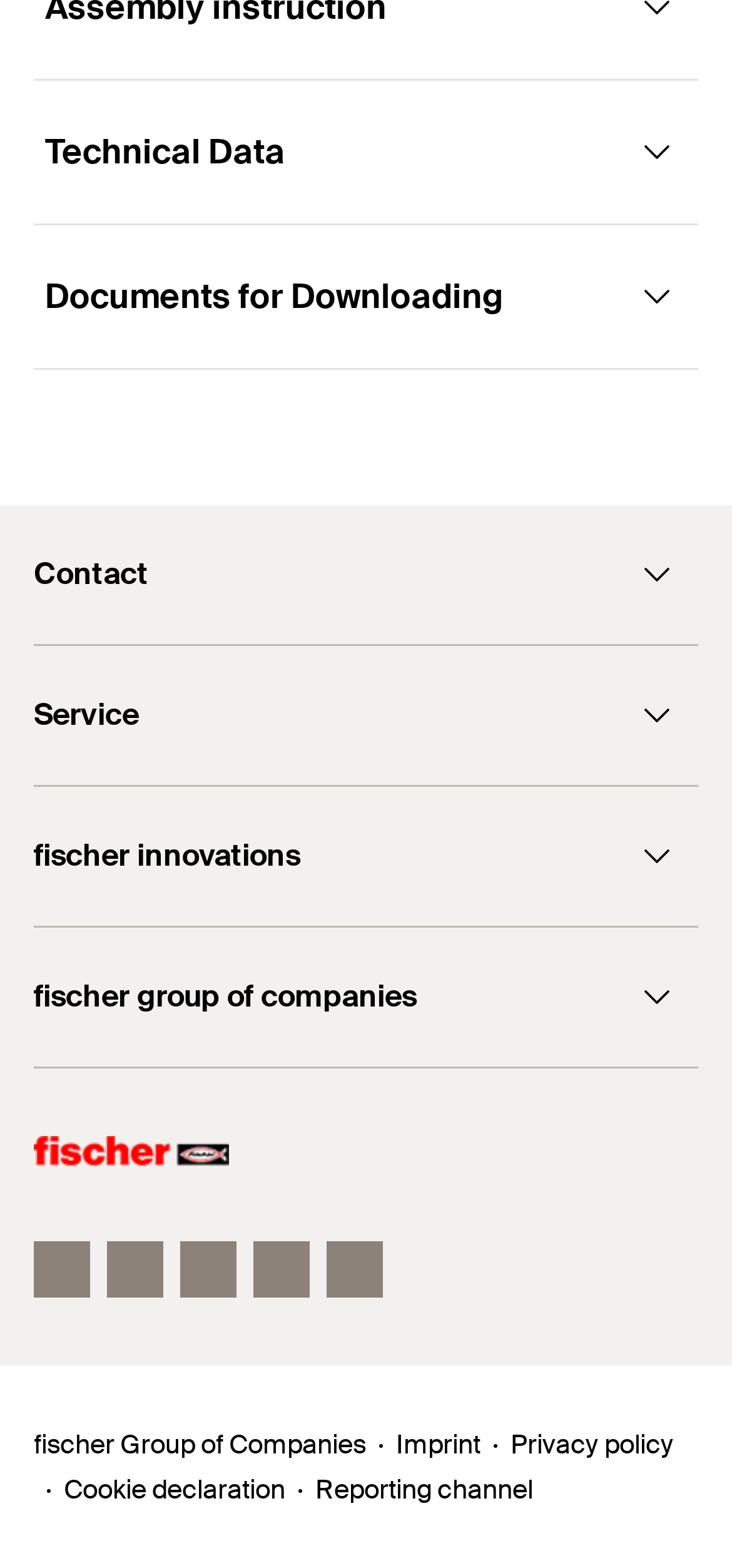Using the details in the image, give a detailed response to the question below:
What is the last link in the footer section?

The last link in the footer section is 'Reporting channel', which is located at the bottom right of the page with a bounding box of [0.431, 0.938, 0.728, 0.96].